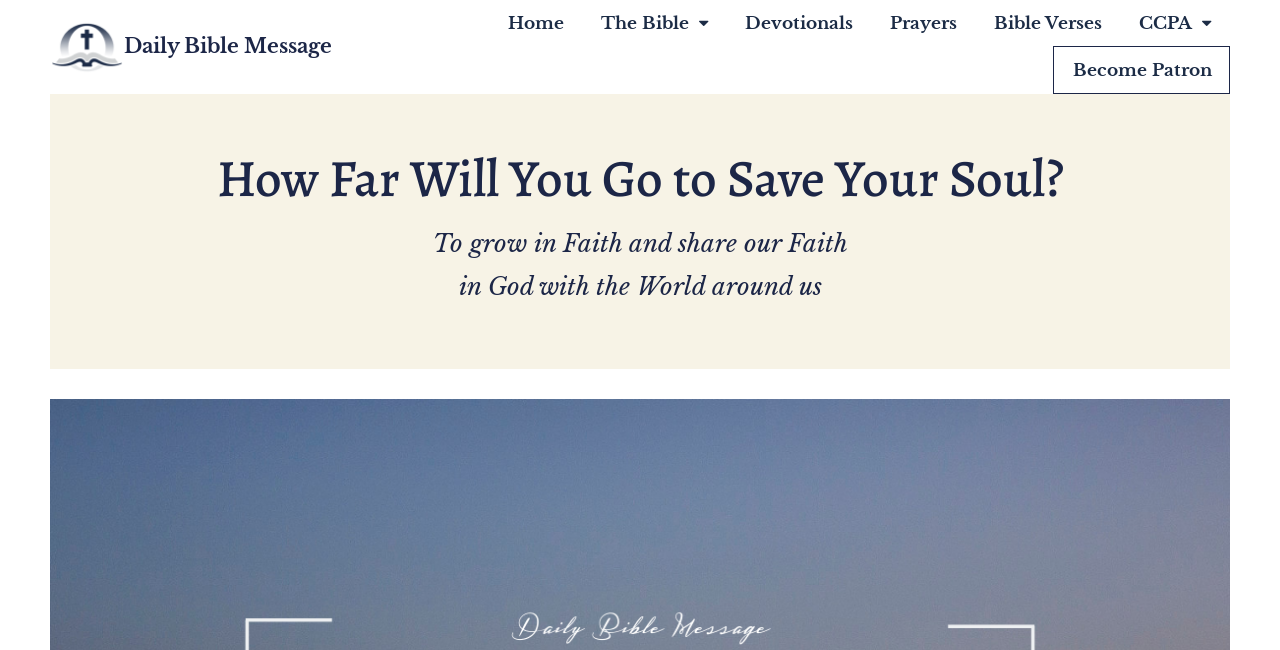Given the element description: "CCPA", predict the bounding box coordinates of the UI element it refers to, using four float numbers between 0 and 1, i.e., [left, top, right, bottom].

[0.877, 0.0, 0.96, 0.071]